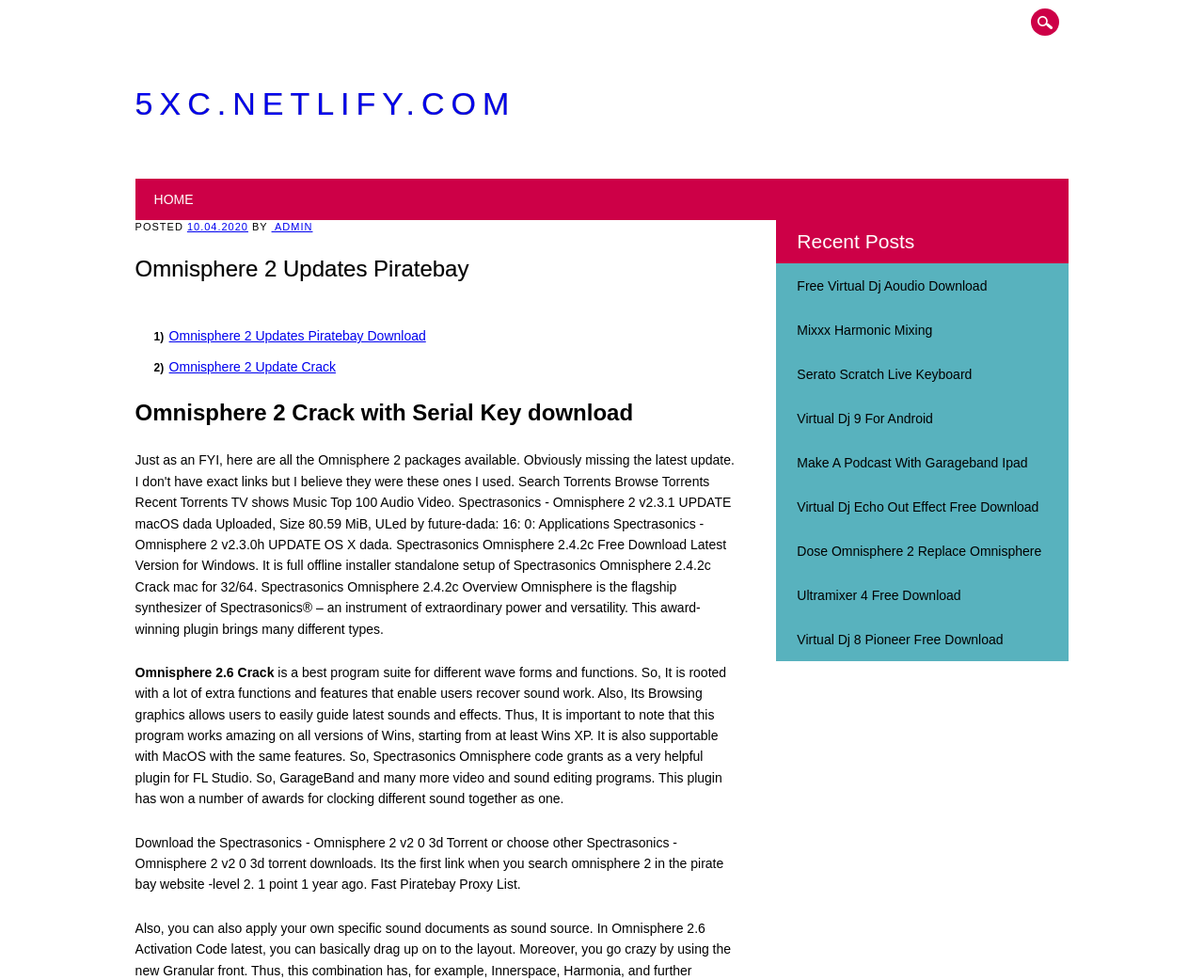What is the main topic of this webpage?
Analyze the image and deliver a detailed answer to the question.

Based on the webpage content, I can see that the main topic is Omnisphere 2 updates, as there are multiple links and headings related to Omnisphere 2, such as 'Omnisphere 2 Updates Piratebay', 'Omnisphere 2 Crack with Serial Key download', and 'Omnisphere 2 Update Crack'.